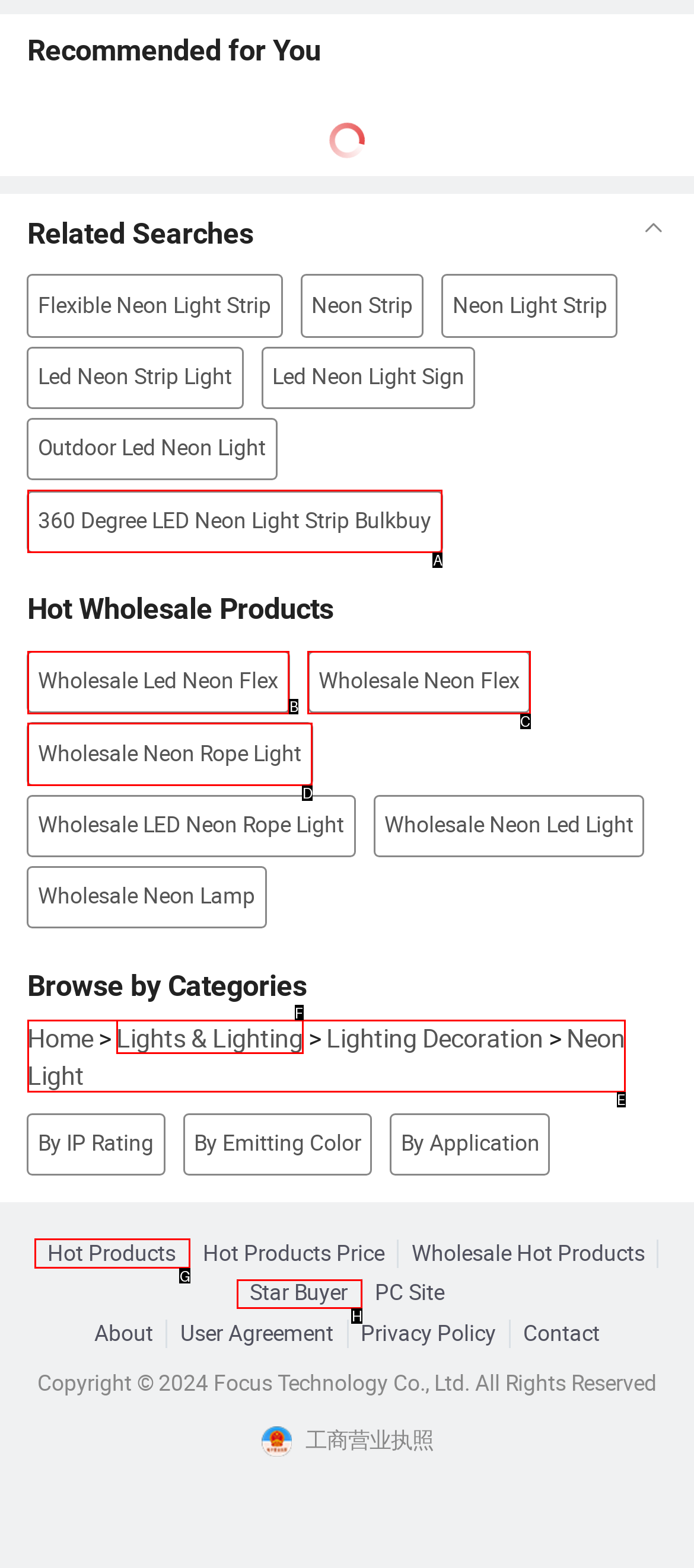Choose the HTML element that should be clicked to achieve this task: Check the 'Hot Products' link
Respond with the letter of the correct choice.

G